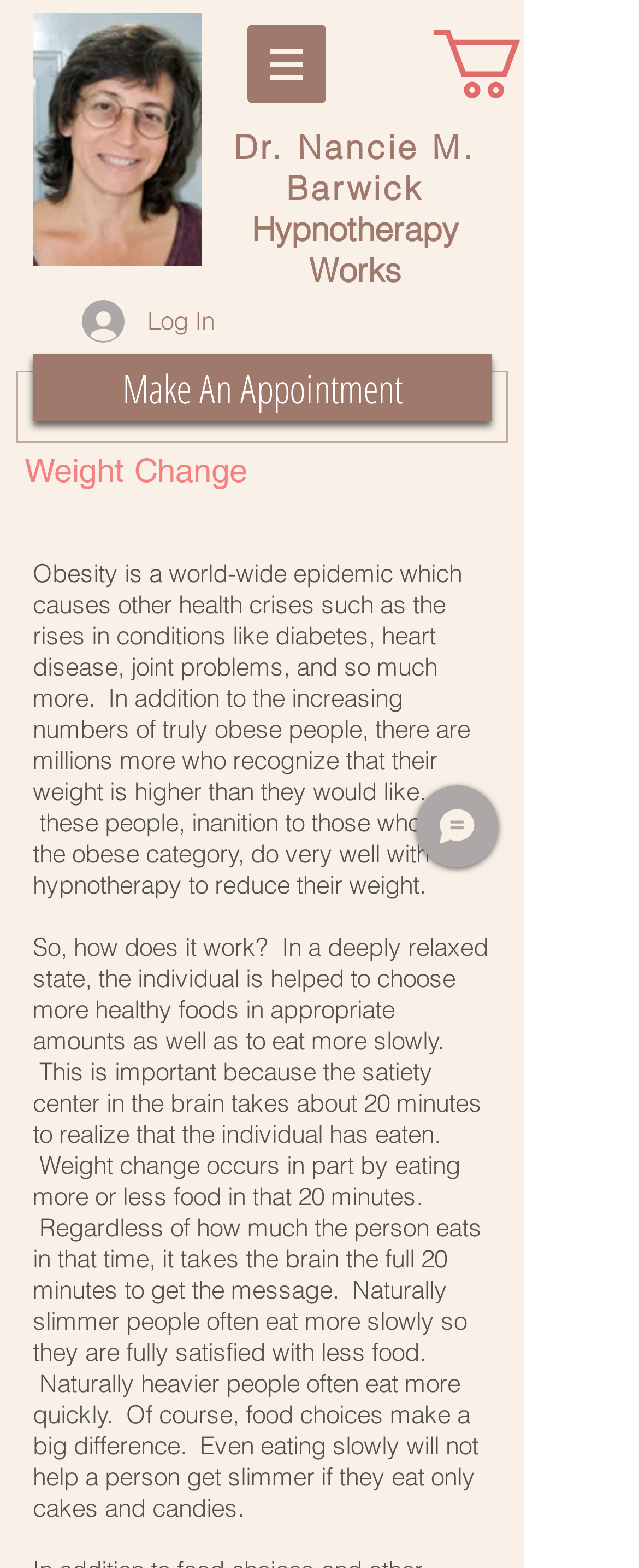Locate and extract the text of the main heading on the webpage.

Dr. Nancie M. Barwick